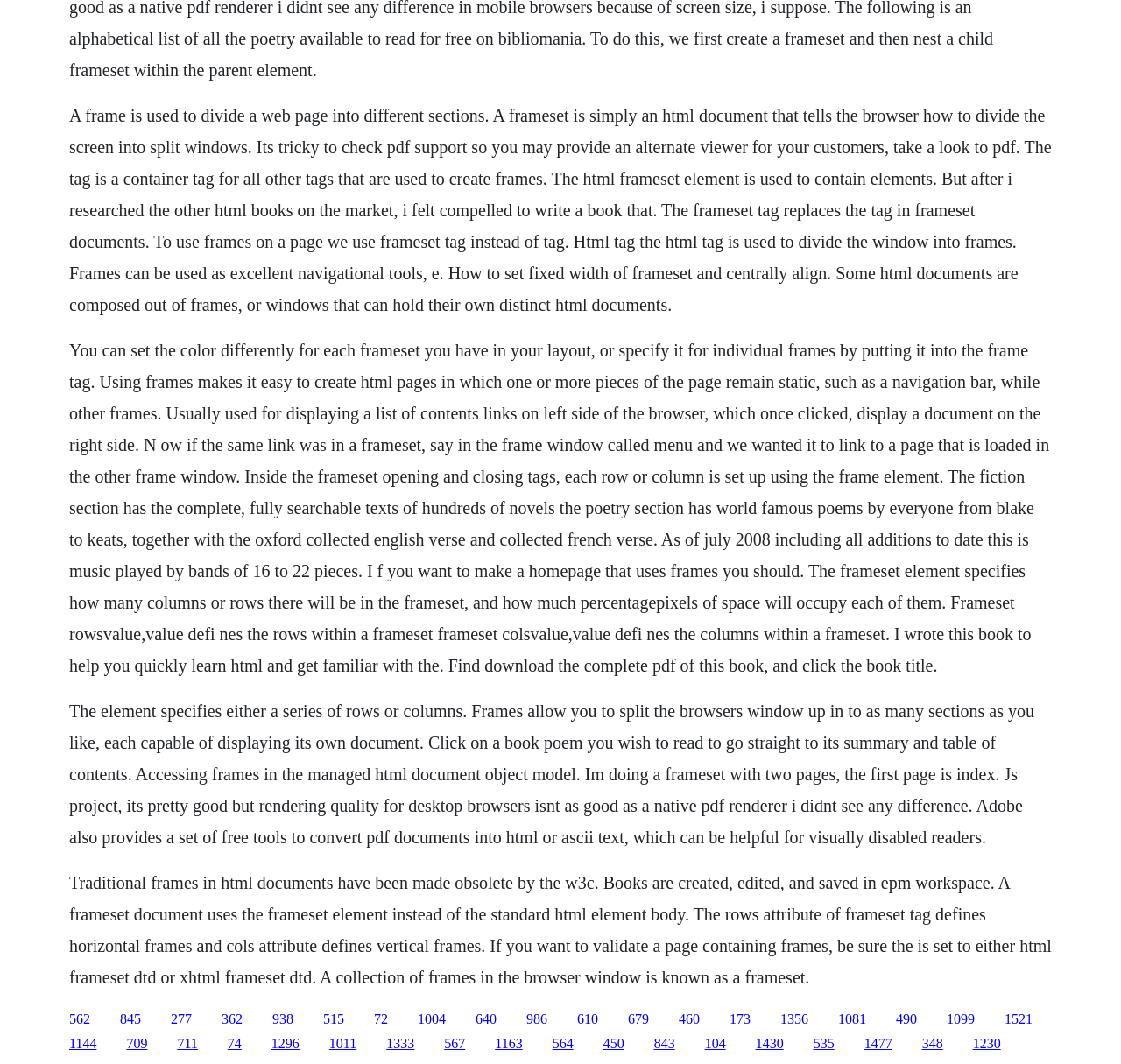What can be used as excellent navigational tools? Please answer the question using a single word or phrase based on the image.

Frames